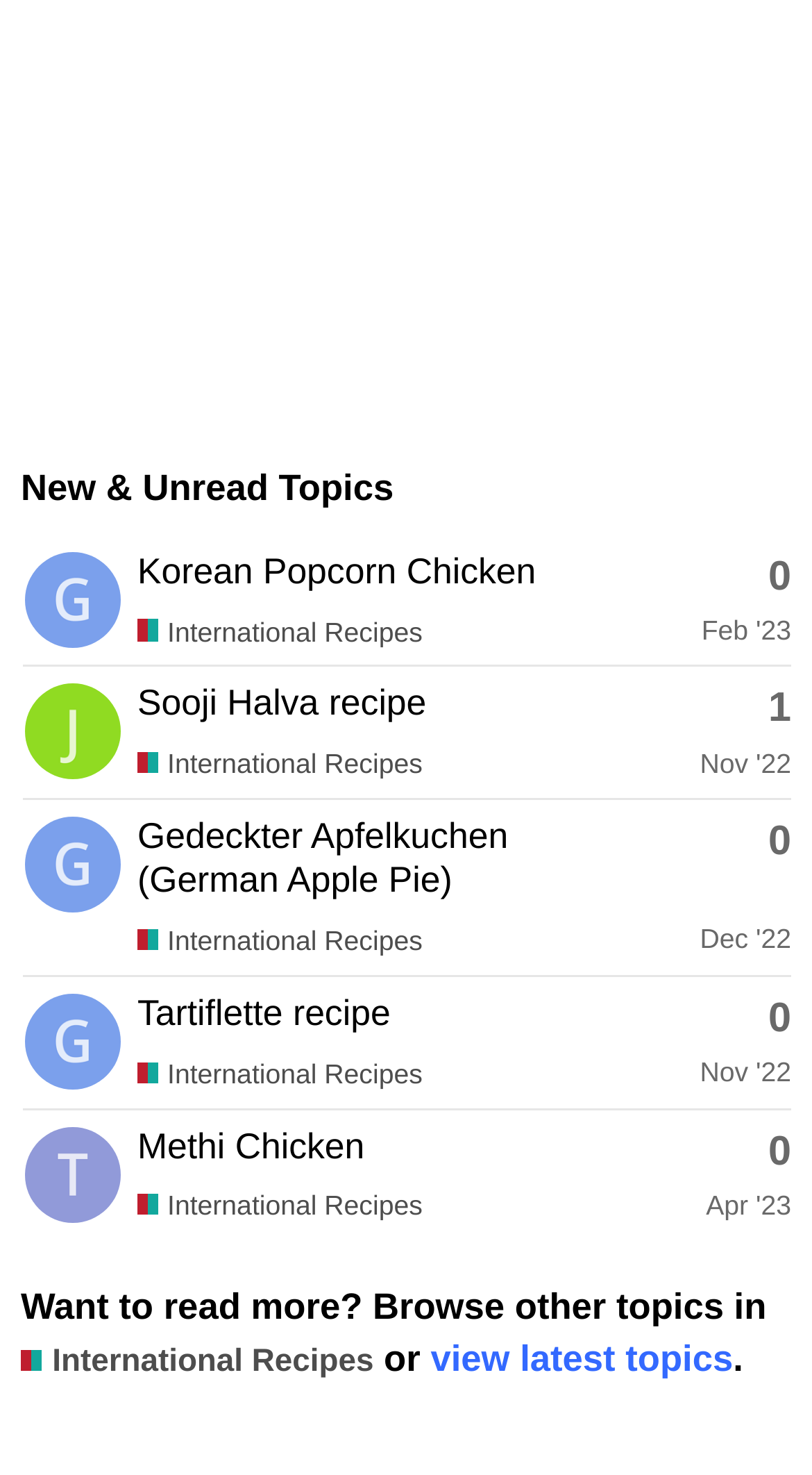What is the category of the topics?
Provide a detailed and extensive answer to the question.

I looked at the links and generic text elements associated with each topic and found that they all belong to the 'International Recipes' category.